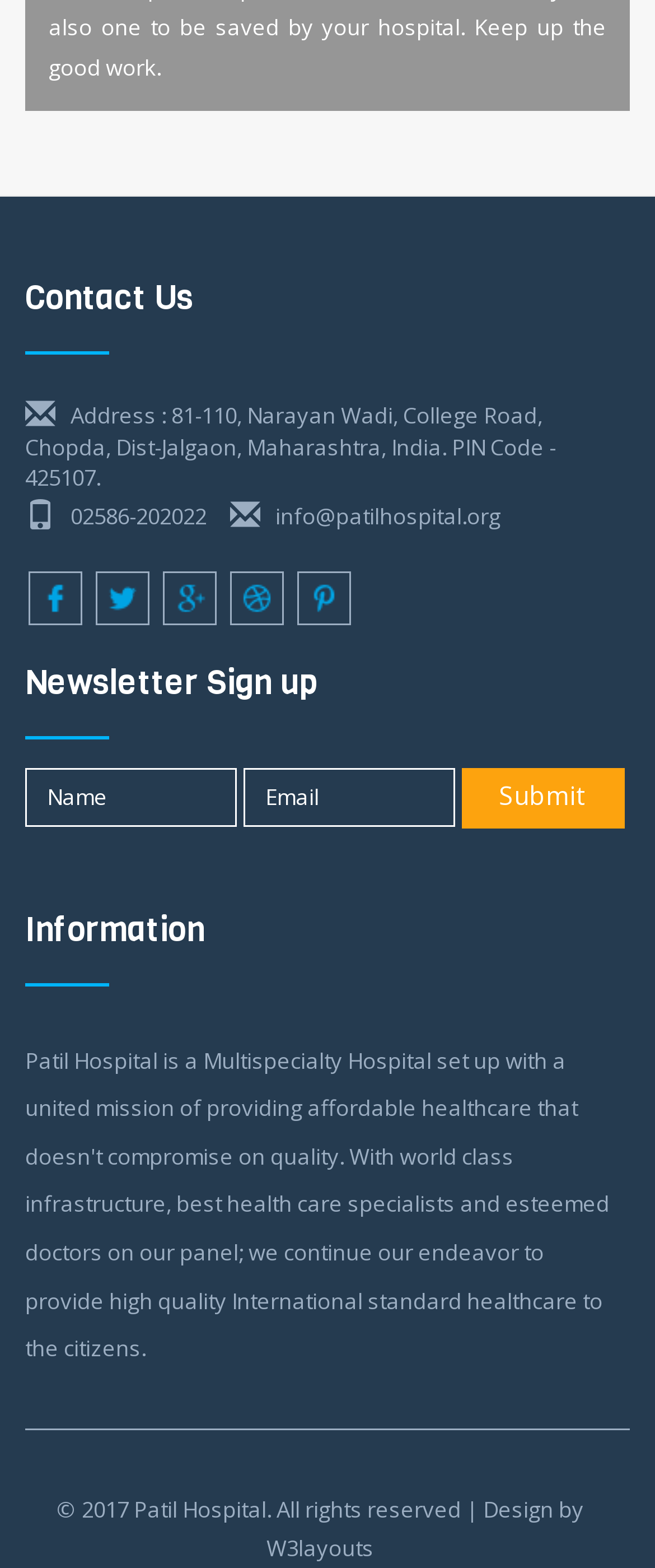Who designed the website?
We need a detailed and exhaustive answer to the question. Please elaborate.

I found the designer of the website by looking at the link element at the bottom of the page that says 'W3layouts'. This link is likely a credit to the designer of the website.